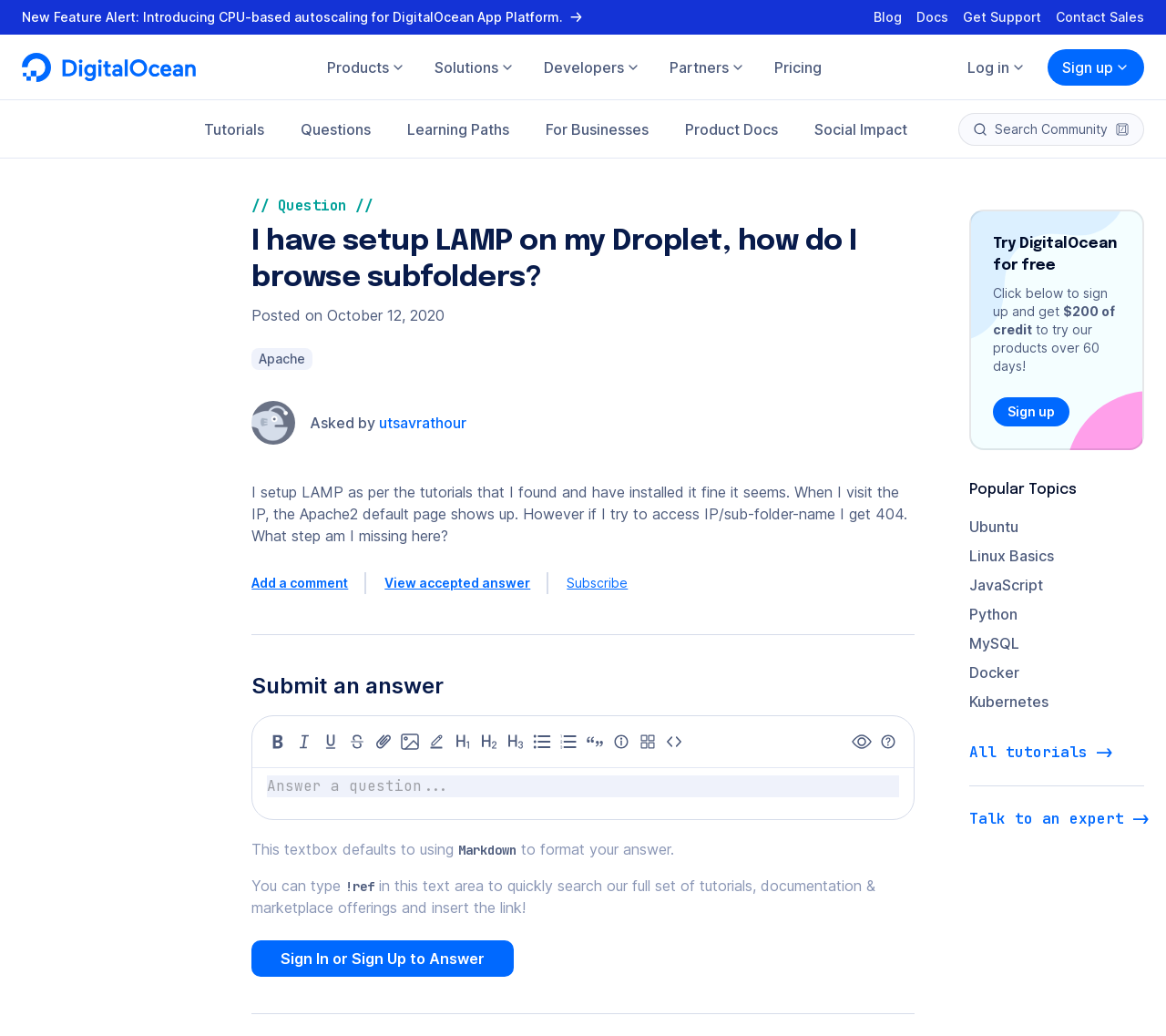Specify the bounding box coordinates of the area to click in order to follow the given instruction: "Browse subfolders."

[0.019, 0.065, 0.168, 0.083]